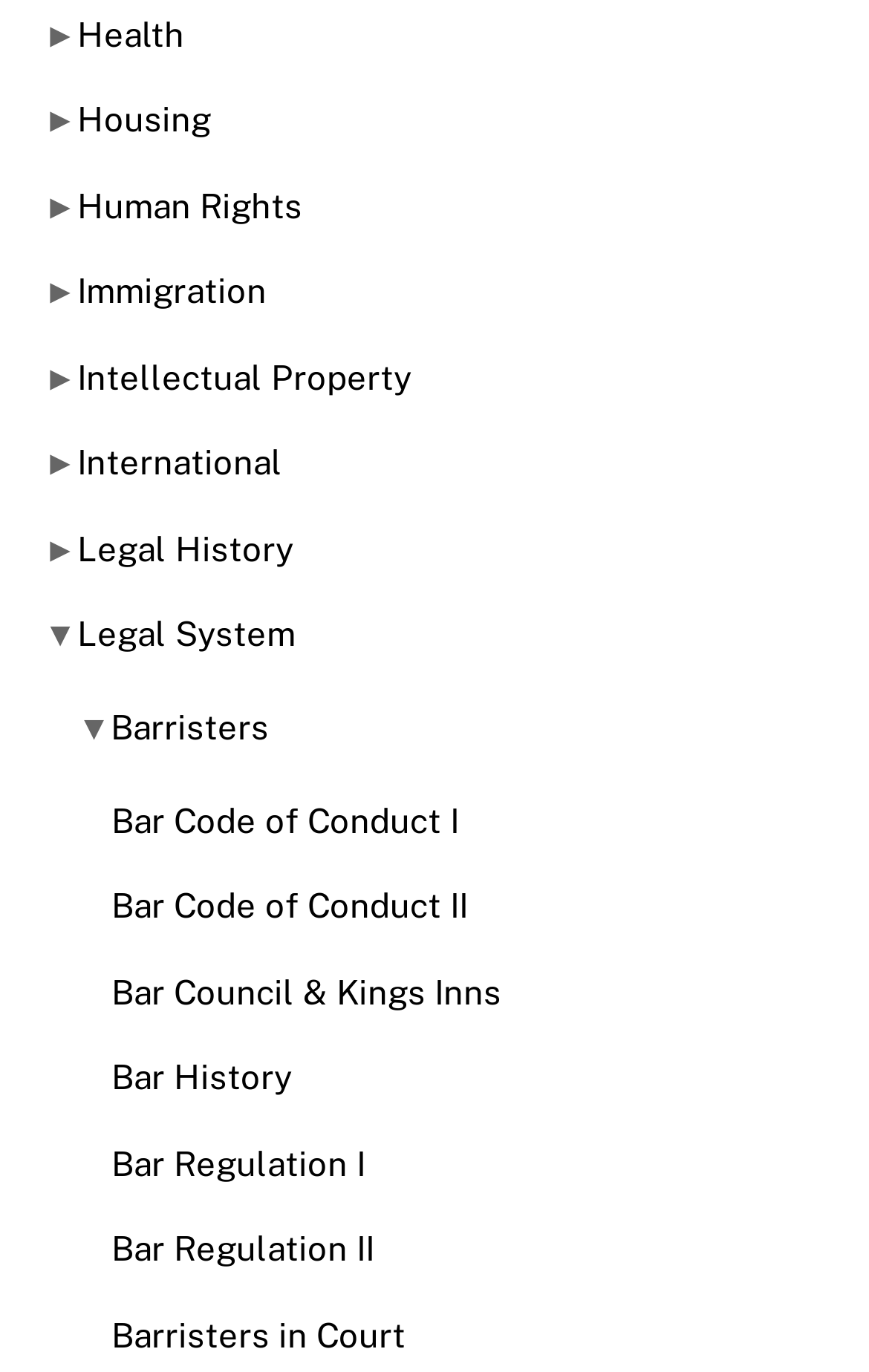Pinpoint the bounding box coordinates of the element you need to click to execute the following instruction: "Go to Immigration". The bounding box should be represented by four float numbers between 0 and 1, in the format [left, top, right, bottom].

[0.089, 0.198, 0.307, 0.226]